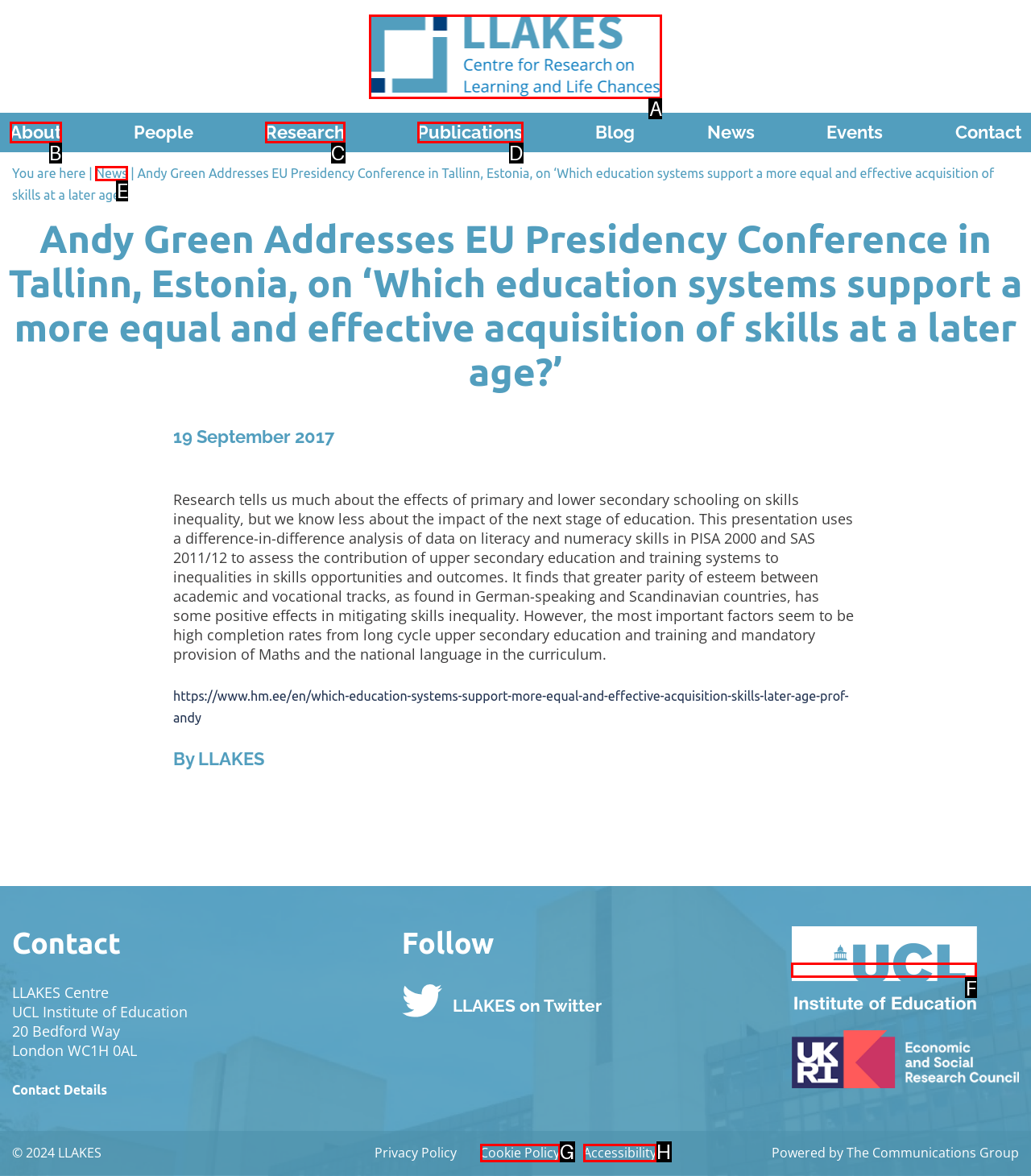Choose the option that matches the following description: Cookie Policy
Answer with the letter of the correct option.

G